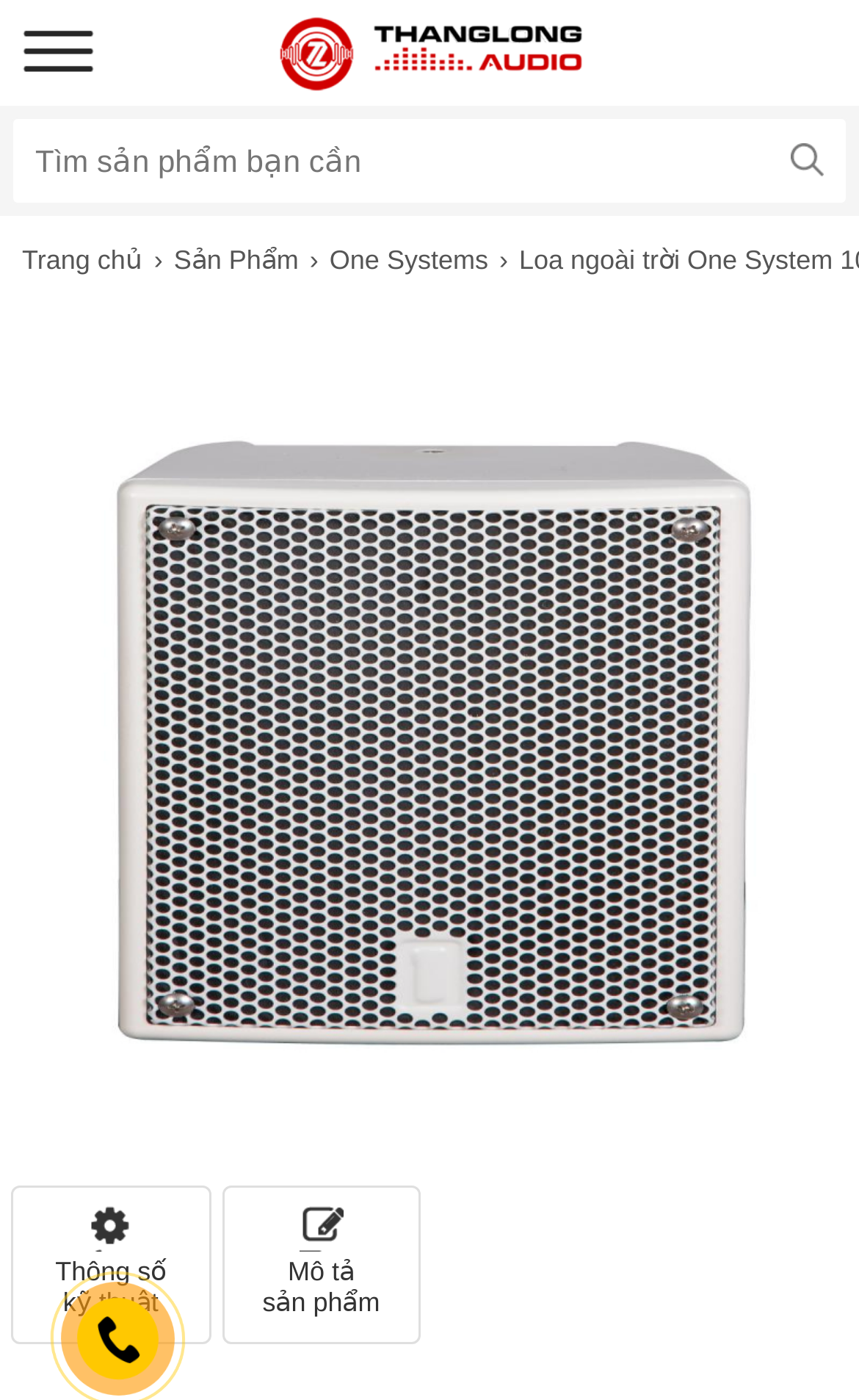Use a single word or phrase to answer this question: 
Is there a search function on the webpage?

Yes